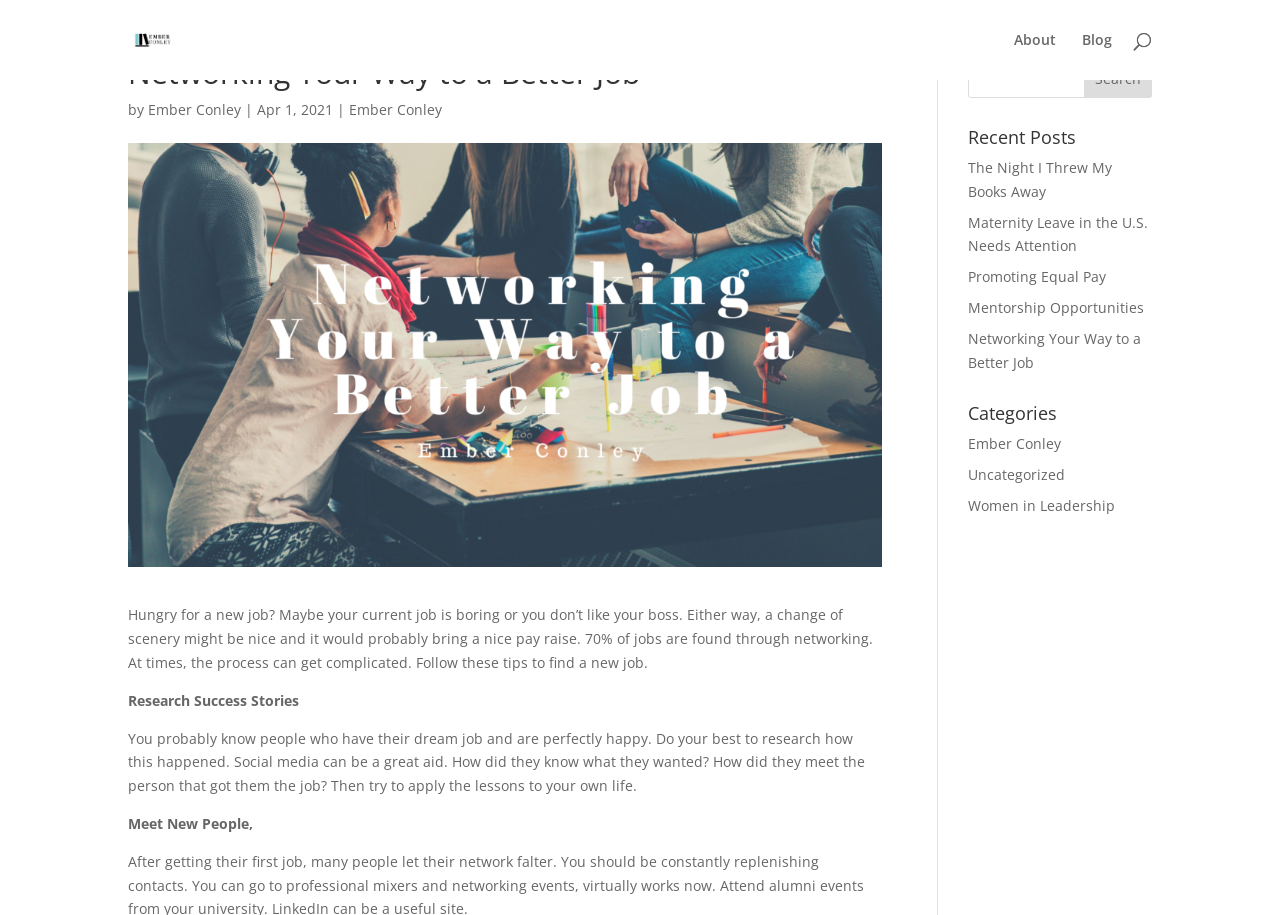Offer a meticulous description of the webpage's structure and content.

This webpage is about Ember Conley's professional opinion on networking your way to a better job. At the top left, there is a link to "Ember Conley | Women in Leadership" accompanied by a small image. On the top right, there are links to "About" and "Blog". 

Below the top section, there is a search bar that spans almost the entire width of the page. 

The main content of the page is divided into two sections. On the left, there is a heading "Networking Your Way to a Better Job" followed by the author's name "Ember Conley" and the date "Apr 1, 2021". Below this, there is a large image. 

The main article starts with a paragraph discussing the importance of networking in finding a new job. This is followed by three sections of text, each with a bold title. The first section is about researching success stories, the second is about meeting new people, and the third is not explicitly titled but continues the discussion on networking.

On the right side of the page, there is a search bar with a "Search" button. Below this, there are three sections: "Recent Posts", "Categories", and a list of links to recent articles. The "Recent Posts" section lists four article titles, and the "Categories" section lists three categories: "Ember Conley", "Uncategorized", and "Women in Leadership".